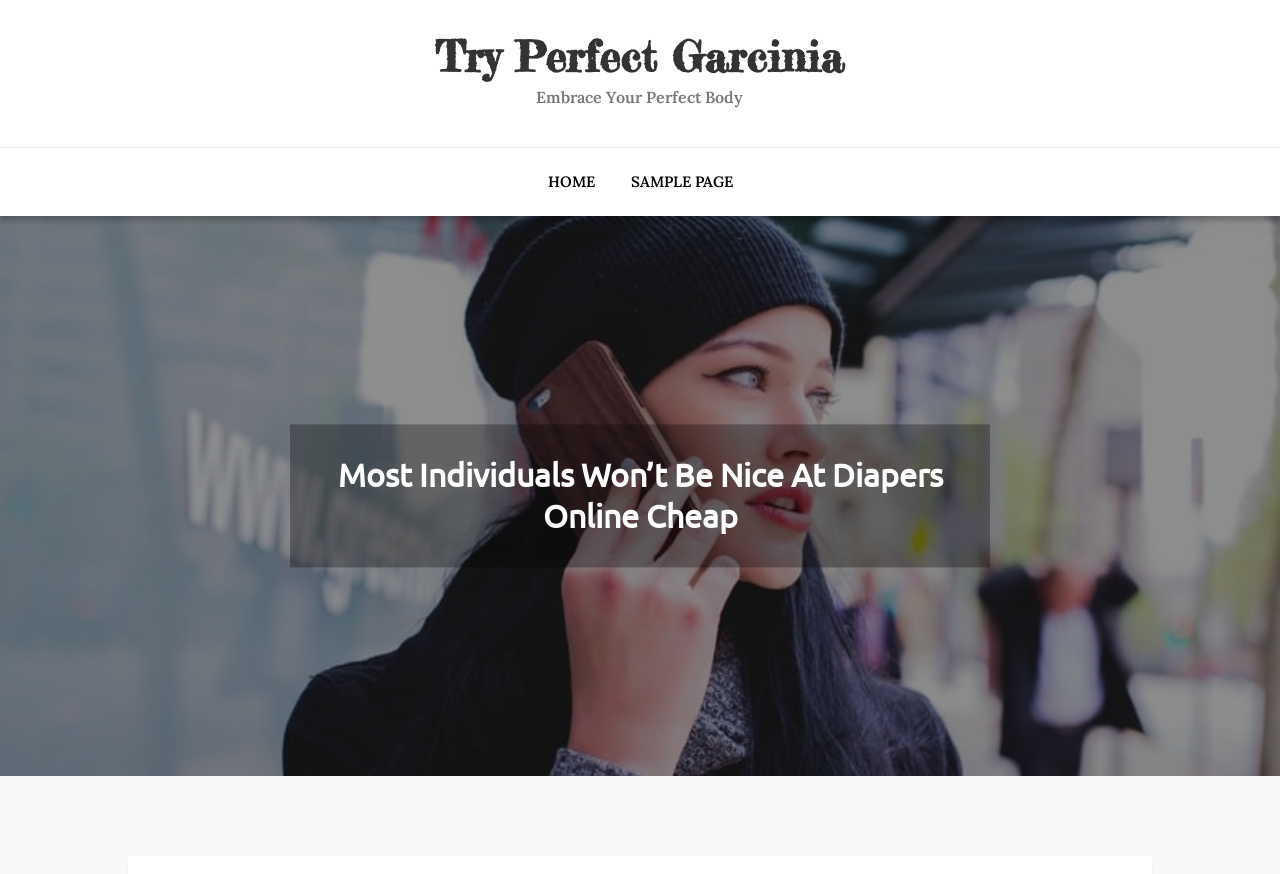Using the element description: "CONTACT", determine the bounding box coordinates for the specified UI element. The coordinates should be four float numbers between 0 and 1, [left, top, right, bottom].

None